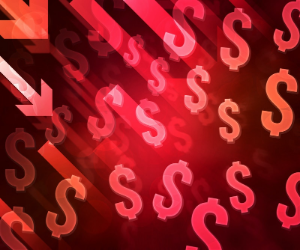Answer the question in one word or a short phrase:
What is suggested by the diagonal lines in darker shades?

Urgency or fluctuation